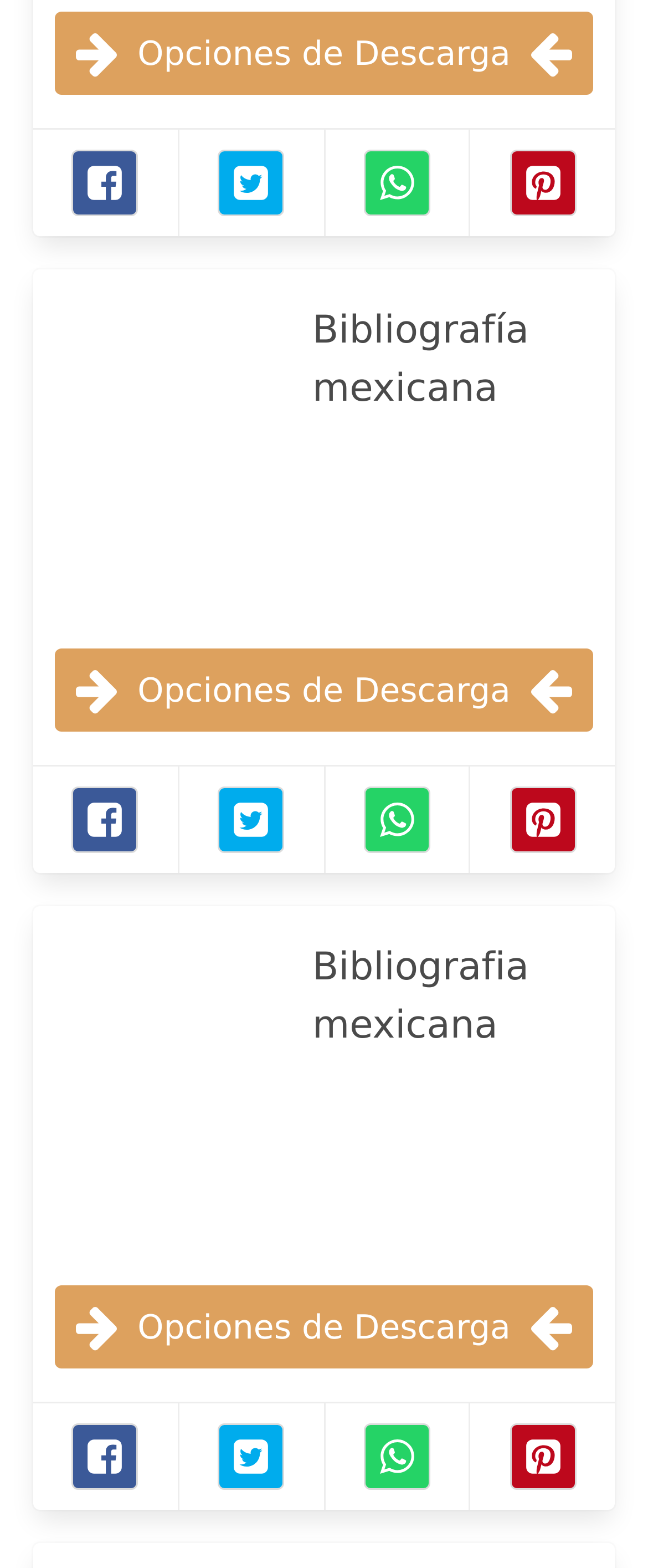Pinpoint the bounding box coordinates for the area that should be clicked to perform the following instruction: "Share on Facebook".

[0.111, 0.095, 0.214, 0.138]